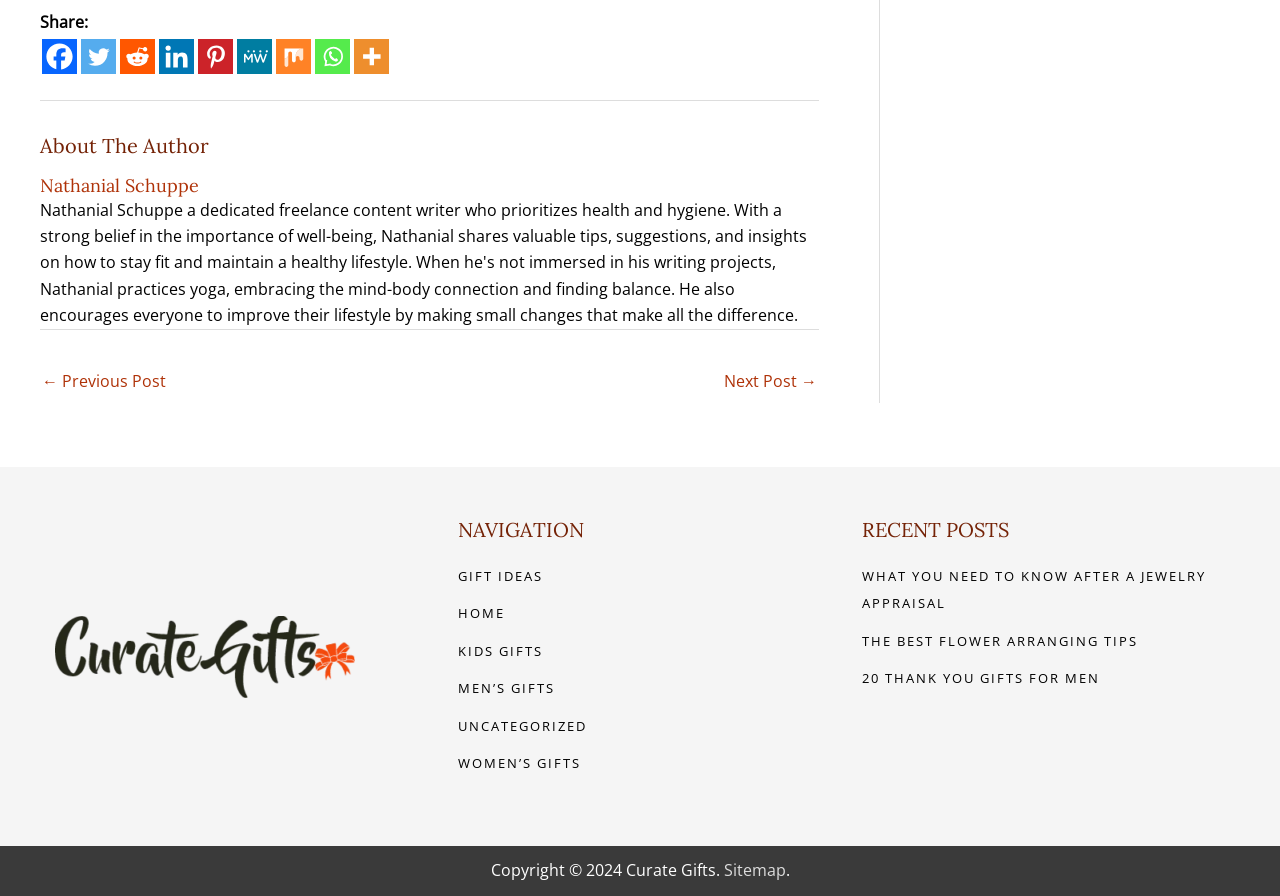Please use the details from the image to answer the following question comprehensively:
What is the category of the gift ideas?

The categories of gift ideas are GIFT IDEAS, KIDS GIFTS, MEN’S GIFTS, UNCATEGORIZED, and WOMEN’S GIFTS, which can be found in the navigation section.